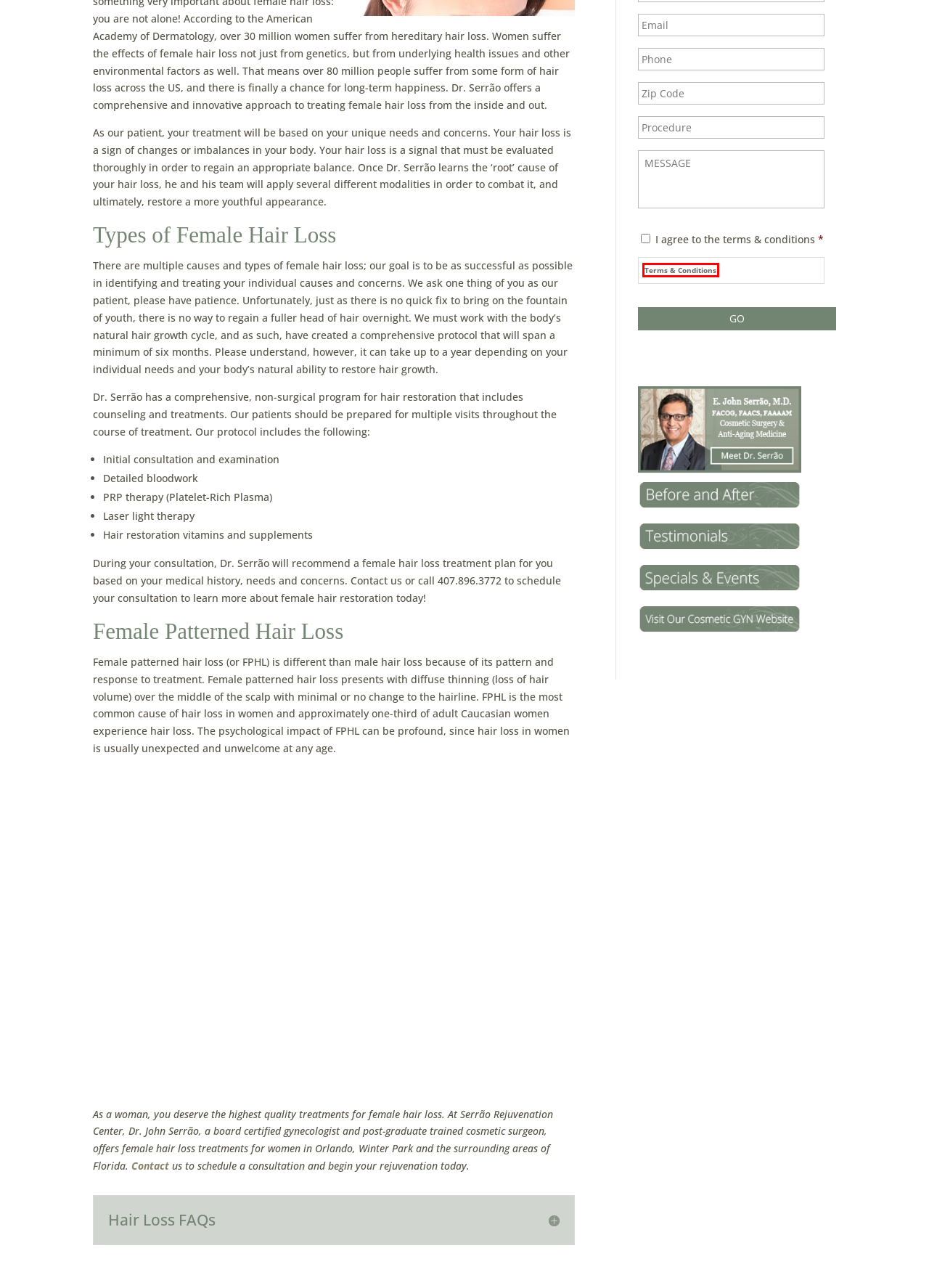Observe the screenshot of a webpage with a red bounding box highlighting an element. Choose the webpage description that accurately reflects the new page after the element within the bounding box is clicked. Here are the candidates:
A. Cosmetic Surgery Before and After Pictures Orlando, Winter Park, FL
B. Cosmetic Surgery Orlando, FL | Winter Park Cosmetic Gynecology
C. Meet Dr. Serrão | Serrão Rejuvenation Center | Orlando, FL
D. Serrão Rejuvenation Center Reviews | Orlando, FL
E. Our Practice | Serrão Rejuvenation Center | Orlando, FL
F. Skin Care Orlando, FL | Winter Park Skin Care
G. Privacy Policy - Serrão Rejuvenation Center
H. Medical Spa Orlando, FL | Winter Park Medical Spa

G